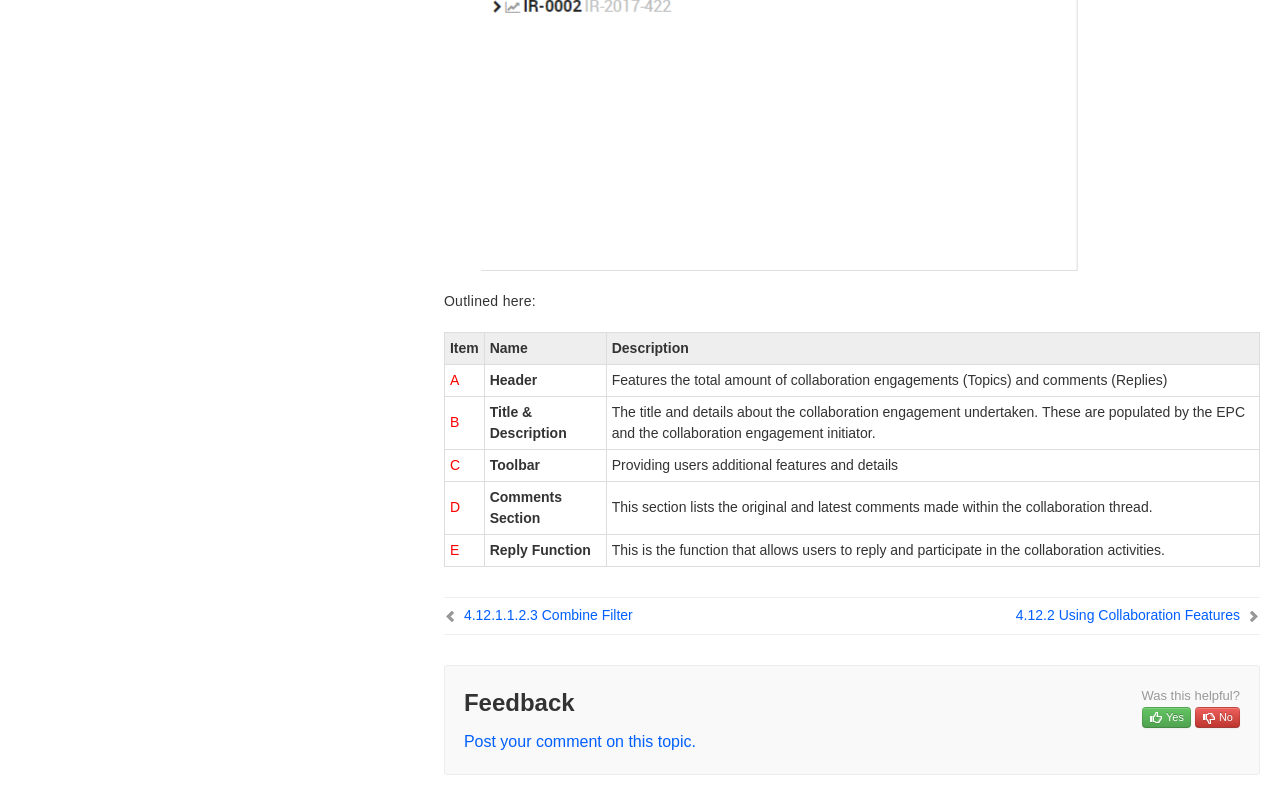Determine the bounding box coordinates of the clickable region to execute the instruction: "Post your comment on this topic". The coordinates should be four float numbers between 0 and 1, denoted as [left, top, right, bottom].

[0.362, 0.922, 0.544, 0.943]